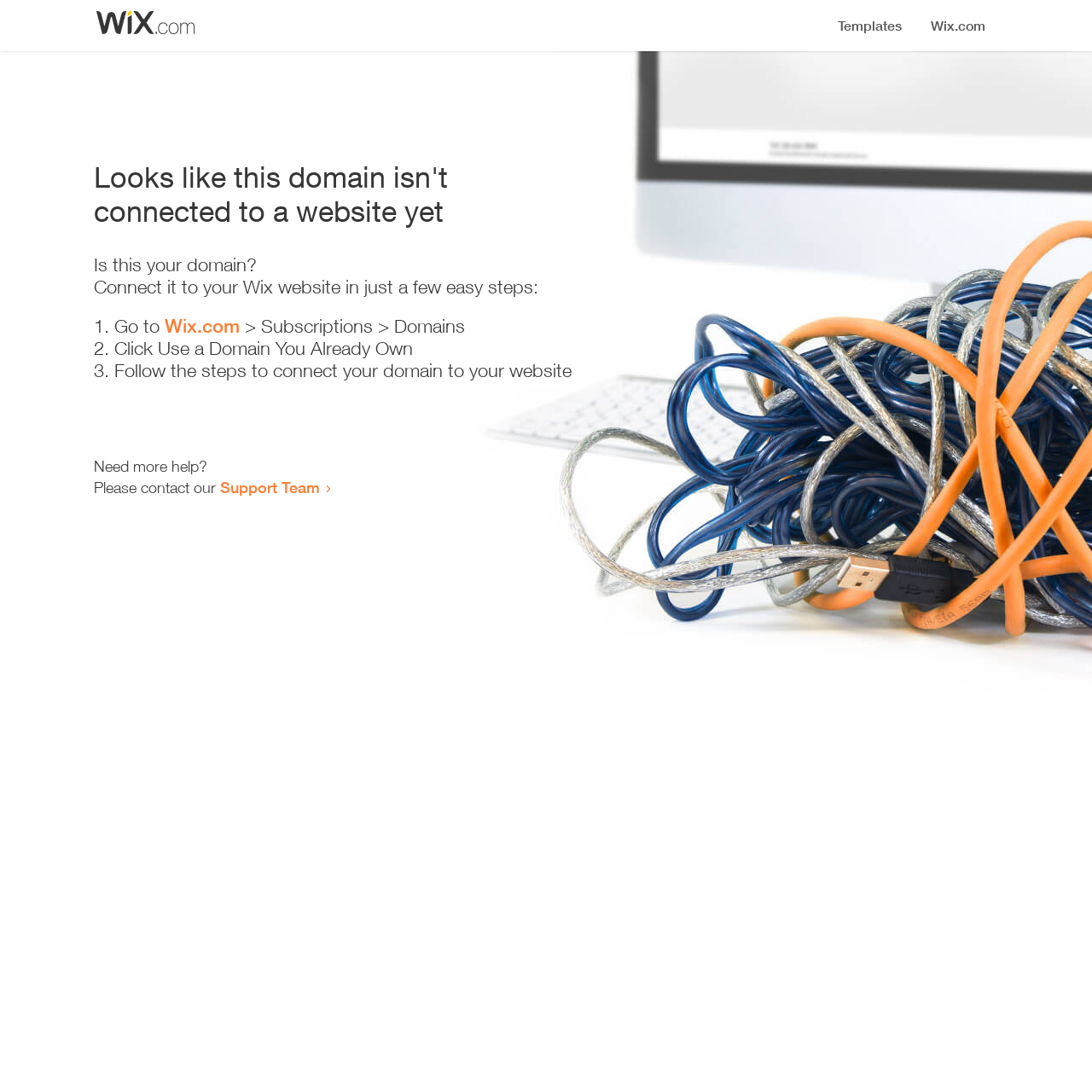Bounding box coordinates are specified in the format (top-left x, top-left y, bottom-right x, bottom-right y). All values are floating point numbers bounded between 0 and 1. Please provide the bounding box coordinate of the region this sentence describes: Wix.com

[0.151, 0.288, 0.22, 0.309]